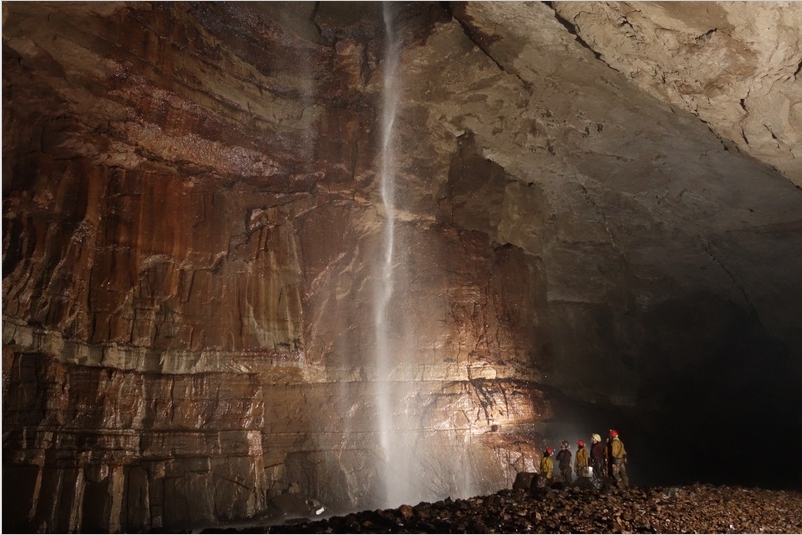Create an extensive and detailed description of the image.

This captivating image showcases a group of cavers exploring a stunning cave environment during the Yorkshire Winter Tour, organized by the Imperial College Caving Club. In the foreground, the cavers stand in awe beneath a majestic waterfall, cascading down the rugged, terracotta-hued rock formations that dominate the cavern. The high ceilings, accentuated by the dramatic interplay of light and shadow, highlight the cave's intricate textures and natural beauty. Each caver, equipped with helmets and headlamps, is positioned strategically to illuminate the scene, emphasizing their adventurous spirit and the thrilling experience of subterranean exploration. This moment captures the essence of camaraderie and the wonders of caving amidst the geological marvels of the Yorkshire landscape.